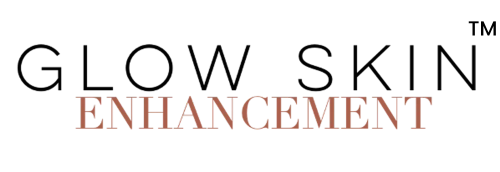Give a thorough and detailed caption for the image.

The image features a sleek, modern logo for "Glow Skin Enhancement," prominently displaying the brand name in a stylish font. The word "GLOW" is emphasized in bold black lettering, while "SKIN" is elegantly aligned beneath it, each letter exuding sophistication. The term "ENHANCEMENT" is presented in a softer, rose gold hue, conveying a sense of luxury and care. This logo represents a brand focused on skincare products, aimed at achieving a radiant and flawless complexion. The trademark symbol (™) indicates its protected status, further highlighting the brand's commitment to quality and authenticity in skincare.